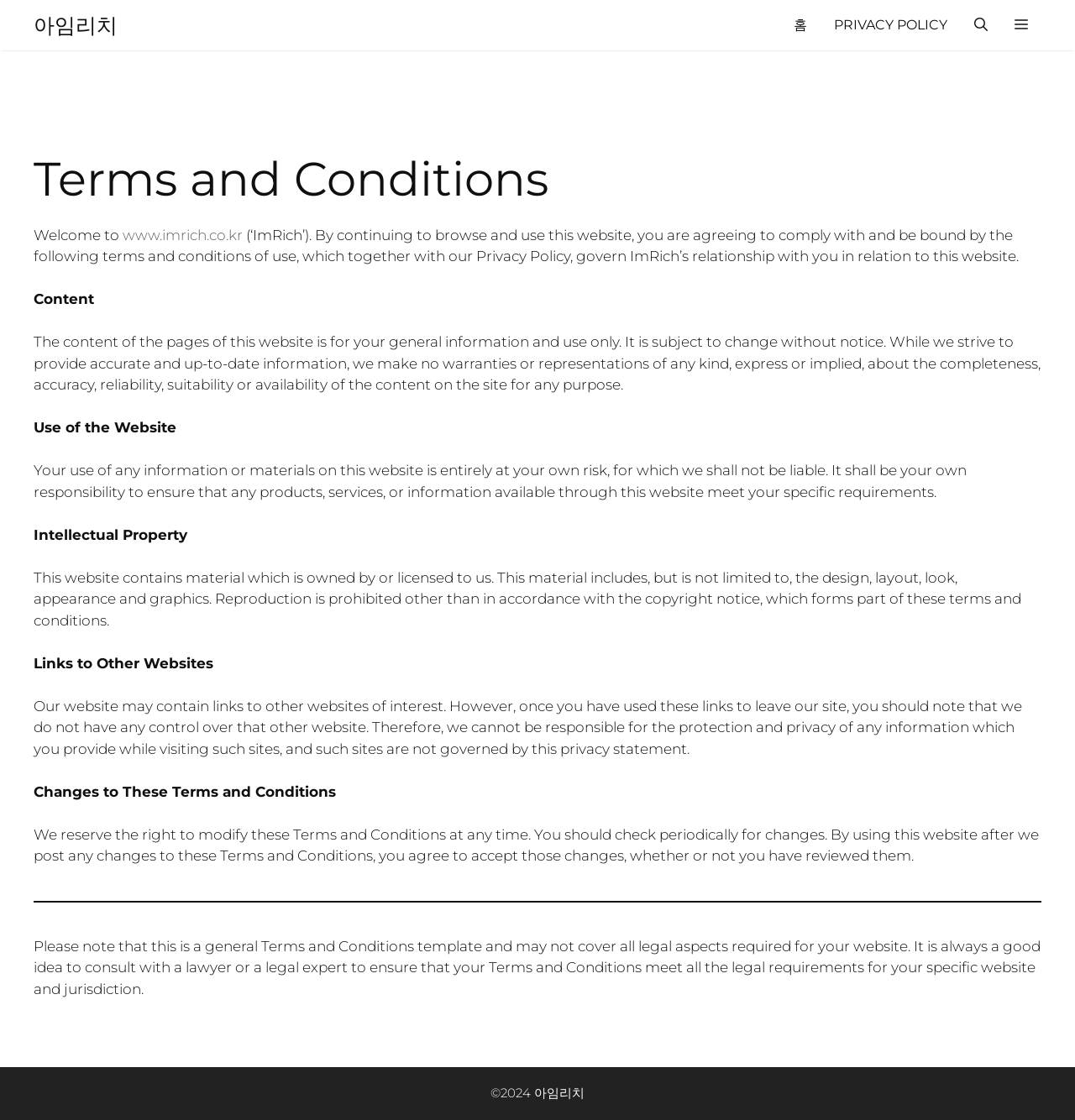Extract the main title from the webpage.

Terms and Conditions